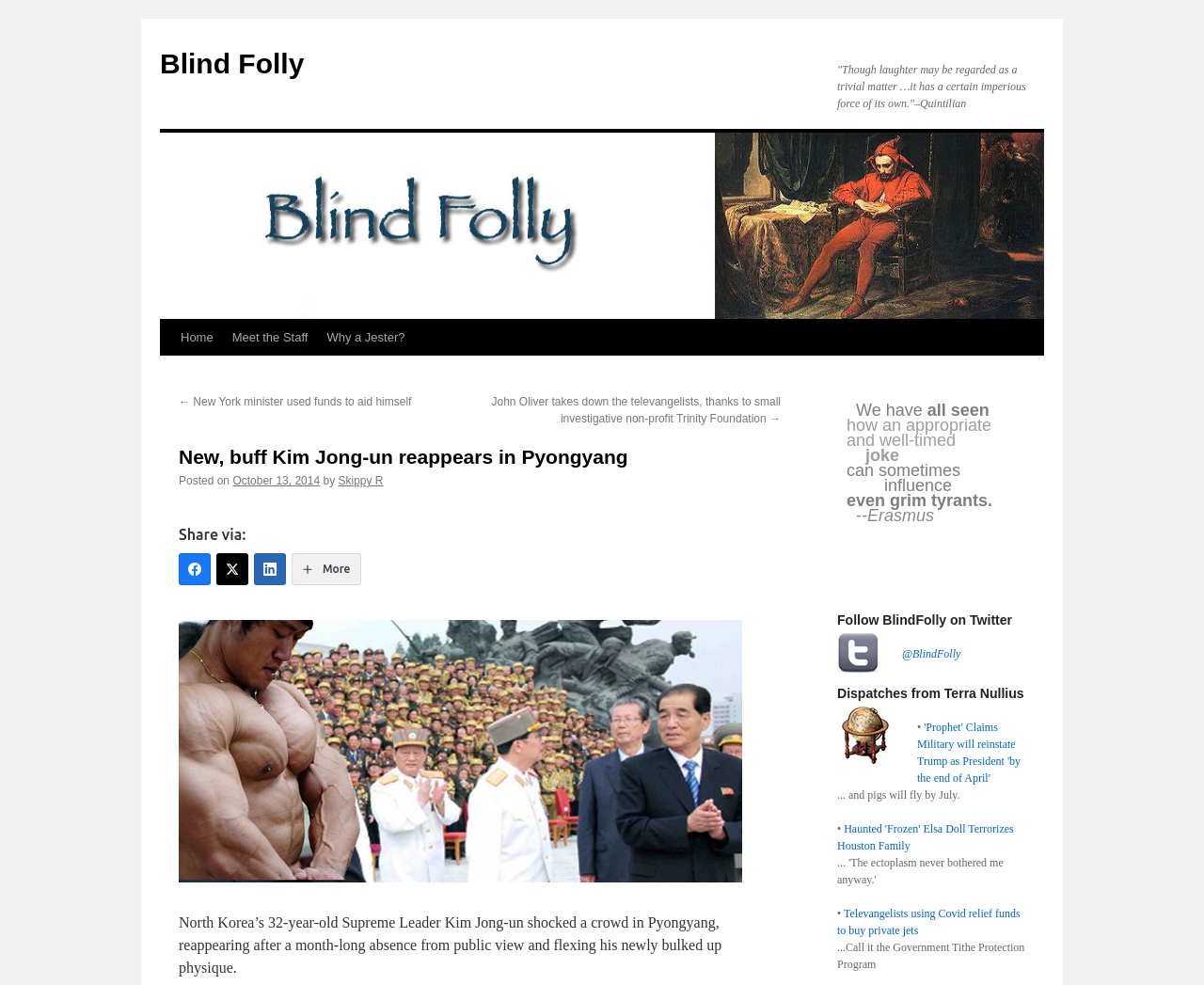Identify the bounding box coordinates of the clickable region necessary to fulfill the following instruction: "Click the 'Home' link". The bounding box coordinates should be four float numbers between 0 and 1, i.e., [left, top, right, bottom].

[0.142, 0.325, 0.185, 0.361]